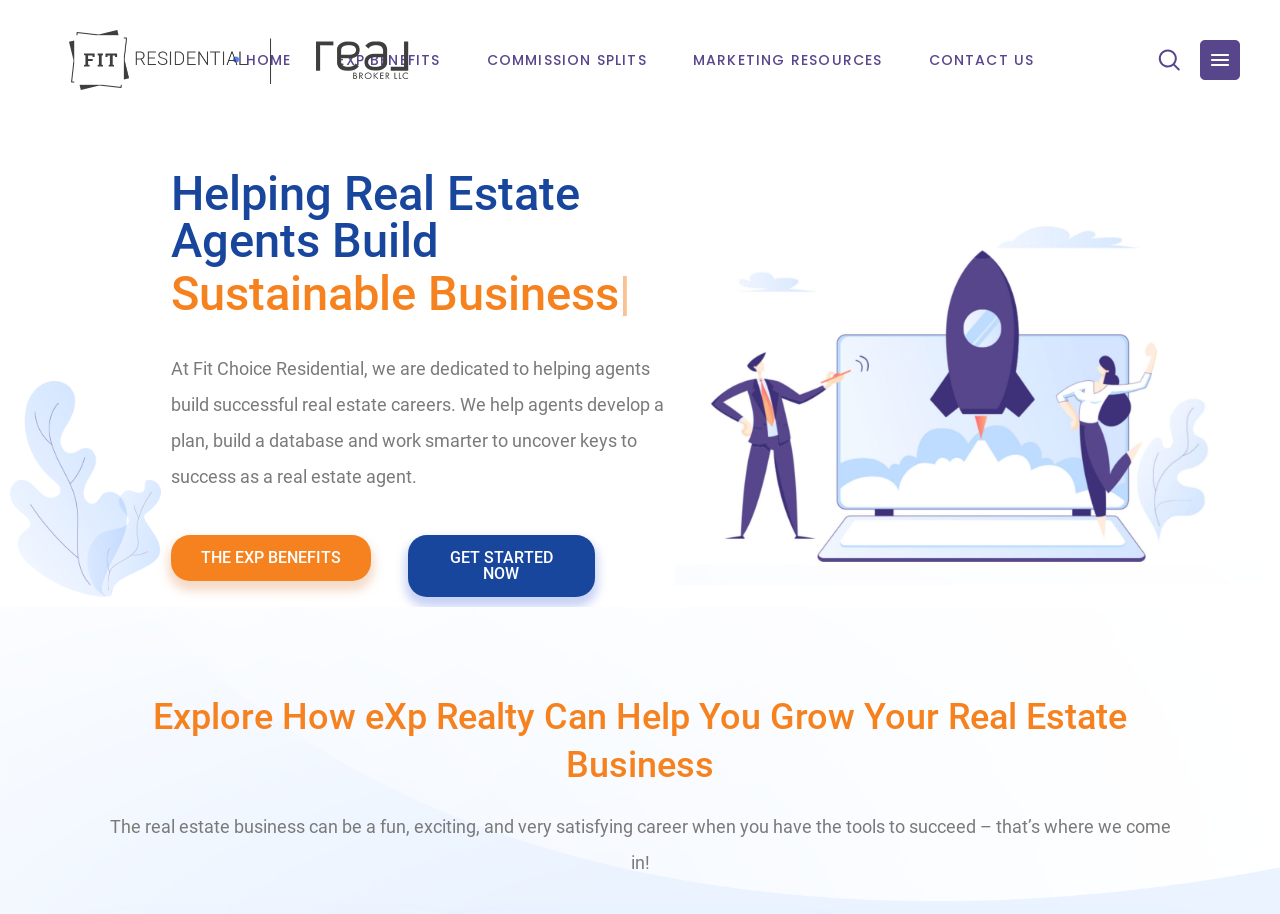Using the element description: "Home", determine the bounding box coordinates. The coordinates should be in the format [left, top, right, bottom], with values between 0 and 1.

[0.174, 0.0, 0.246, 0.131]